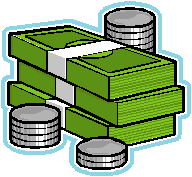Offer a detailed narrative of the image.

The image depicts a stack of green banknotes, bundled together, accompanied by several silver coins scattered around. This illustration symbolizes financial resources, often linked to discussions about property management, leasing, and economic considerations within business contexts. It serves as a visual representation of the financial implications that can arise from leases and dilapidations claims, emphasizing the need for careful financial planning and consultation with experts in property management and surveys. This imagery aligns well with the theme of the surrounding content, which highlights the importance of understanding dilapidation issues to mitigate potential costs.